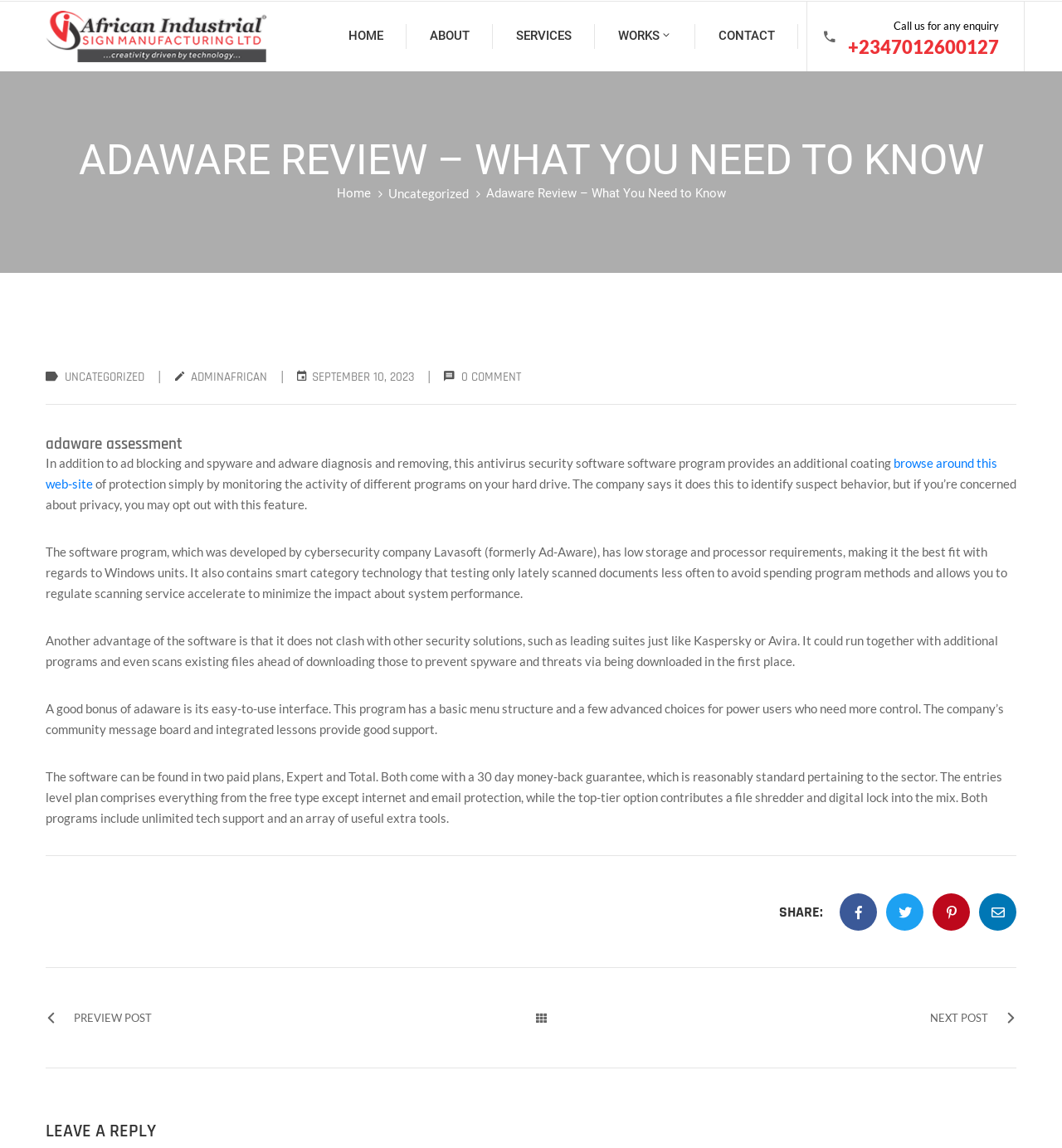Offer a detailed explanation of the webpage layout and contents.

The webpage is about Adaware Review, a software that provides ad blocking, spyware and adware diagnosis, and removal. At the top, there is a logo of African Industrial Sign Limited, a leading signage manufacturer in Lagos, along with a link to their website. Below the logo, there is a navigation menu with links to HOME, ABOUT, SERVICES, WORKS3, and CONTACT.

On the right side of the navigation menu, there is a call-to-action button "Call us for any enquiry" along with a phone number. The main content of the webpage is an article about Adaware Review, which is divided into several sections. The article title "ADAWARE REVIEW – WHAT YOU NEED TO KNOW" is prominently displayed at the top.

The first section of the article discusses the features of Adaware, including its ability to monitor program activity on the hard drive and identify suspect behavior. There is also a link to "browse around this web-site" for more information. The next sections describe the software's low storage and processor requirements, its smart category technology, and its ability to run alongside other security solutions.

The article also highlights the software's easy-to-use interface and its two paid plans, Expert and Total, which come with a 30-day money-back guarantee. At the bottom of the webpage, there is a footer section with social media links to share the article, as well as links to PREVIEW POST, NEXT POST, and other navigation options.